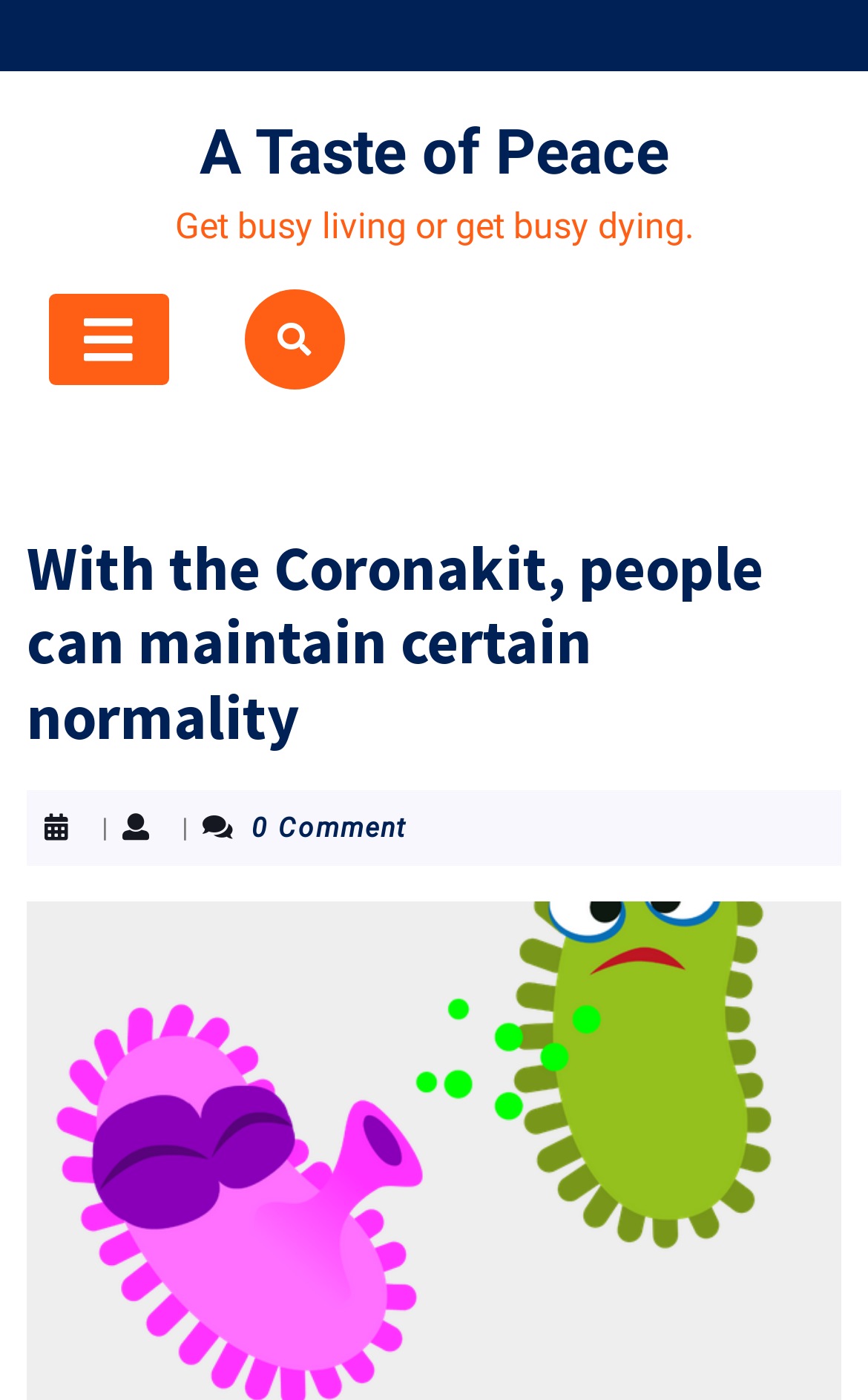Provide a thorough description of the webpage's content and layout.

The webpage appears to be a blog post or article with a focus on the concept of "A Taste of Peace" in relation to the Coronakit. 

At the top of the page, there is a link titled "A Taste of Peace" which takes up a significant portion of the width. Below this link, there is a quote "Get busy living or get busy dying." 

To the left of the quote, there is an open button represented by an icon. On the right side of the page, there is another link with an icon, which seems to be a social media or sharing button. 

Further down the page, there is a heading that reads "With the Coronakit, people can maintain certain normality" which spans almost the entire width of the page. Below this heading, there is a separator or divider represented by a vertical line, and then a text "0 Comment" indicating that there are no comments on the post.